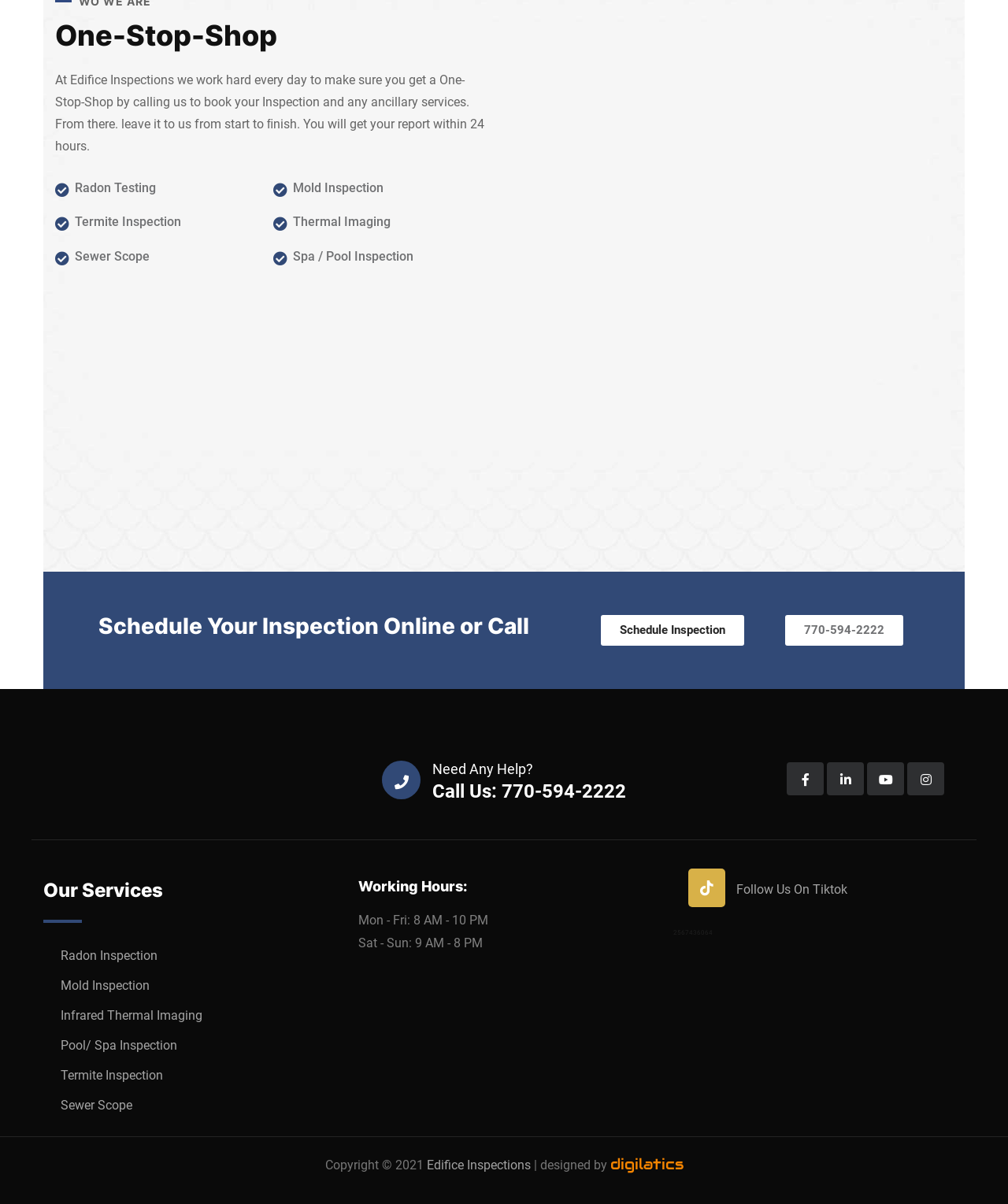Please mark the clickable region by giving the bounding box coordinates needed to complete this instruction: "Call to book an inspection".

[0.779, 0.511, 0.896, 0.536]